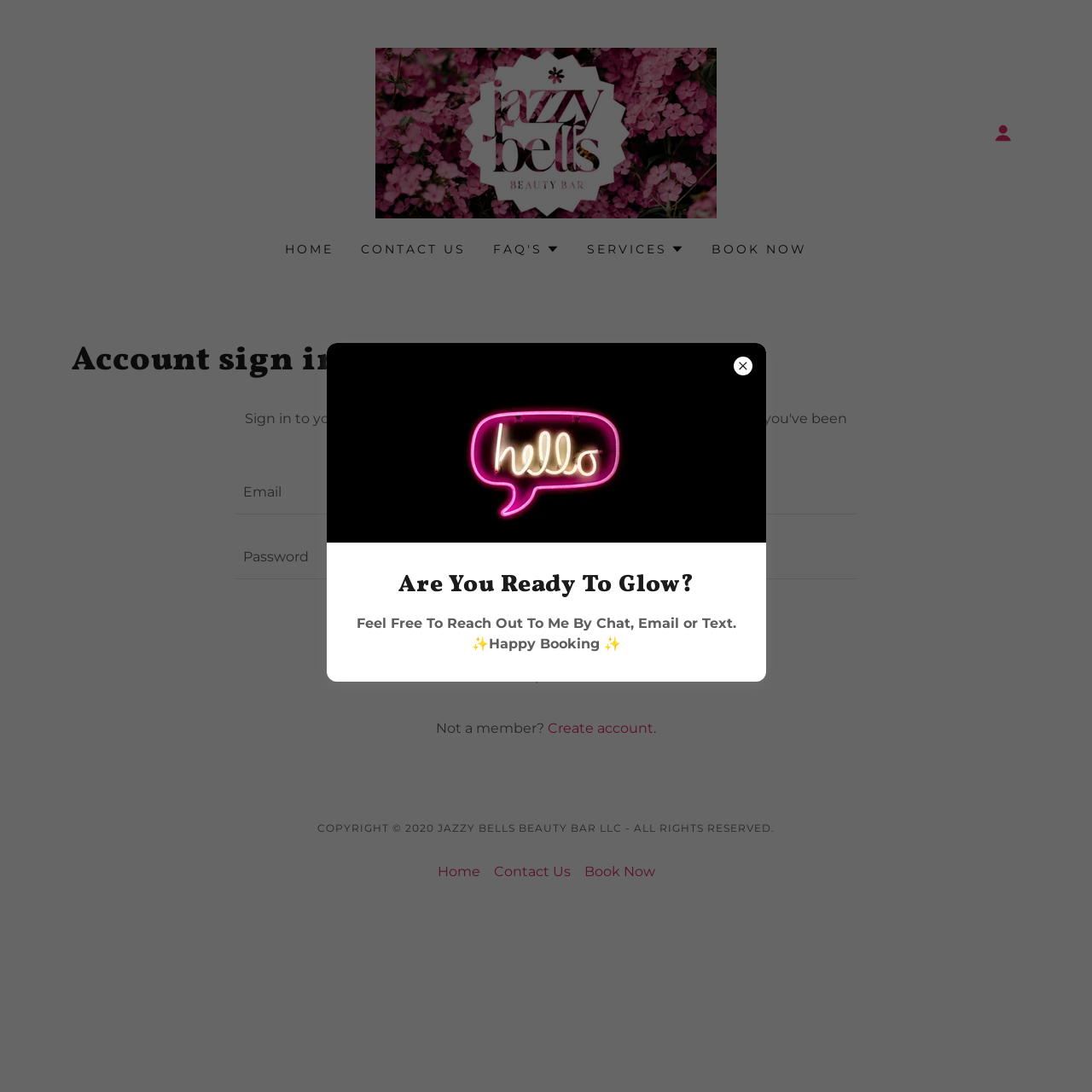Provide a one-word or short-phrase answer to the question:
What is the text of the static text element below the signin button?

Not a member?